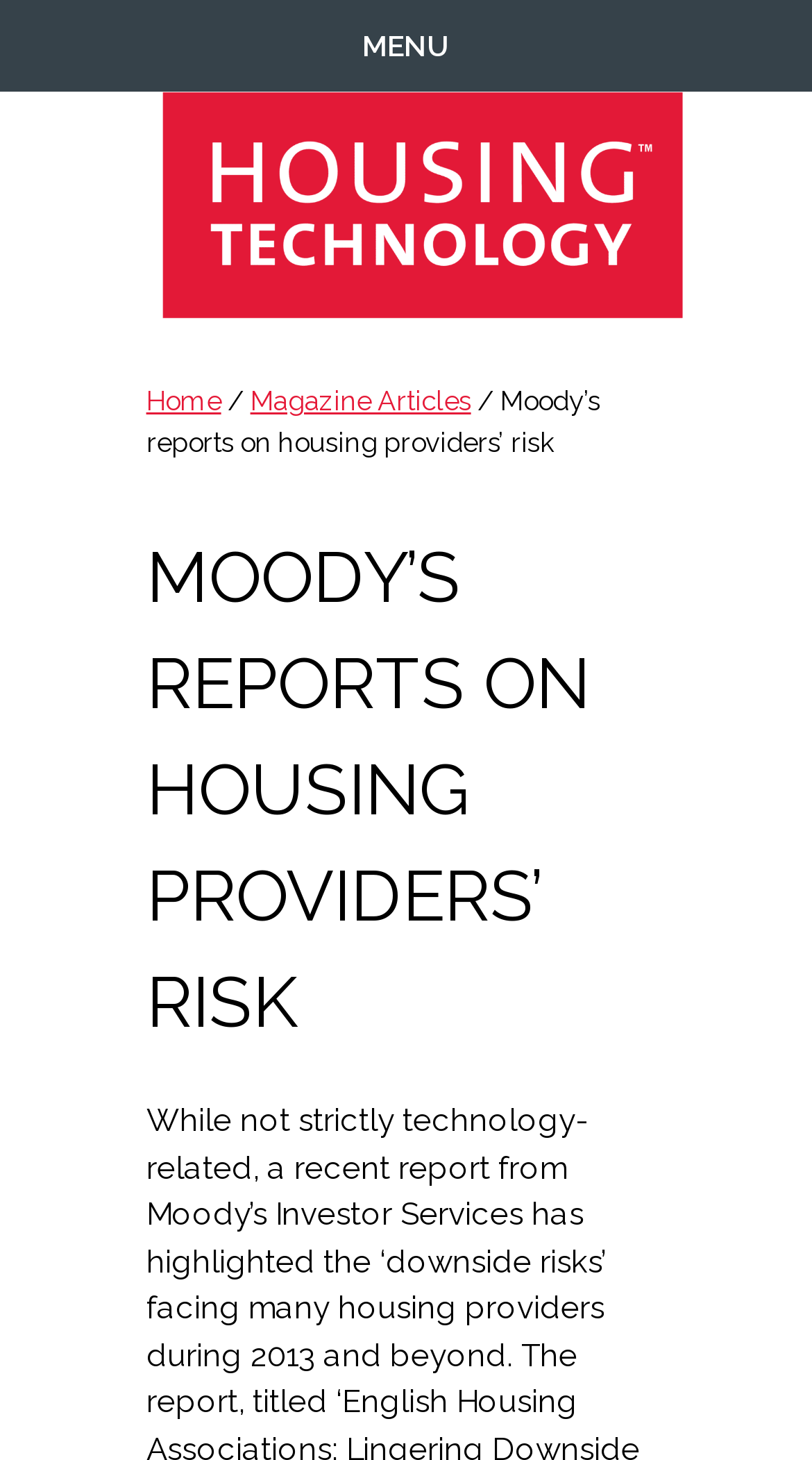Generate the title text from the webpage.

MOODY’S REPORTS ON HOUSING PROVIDERS’ RISK